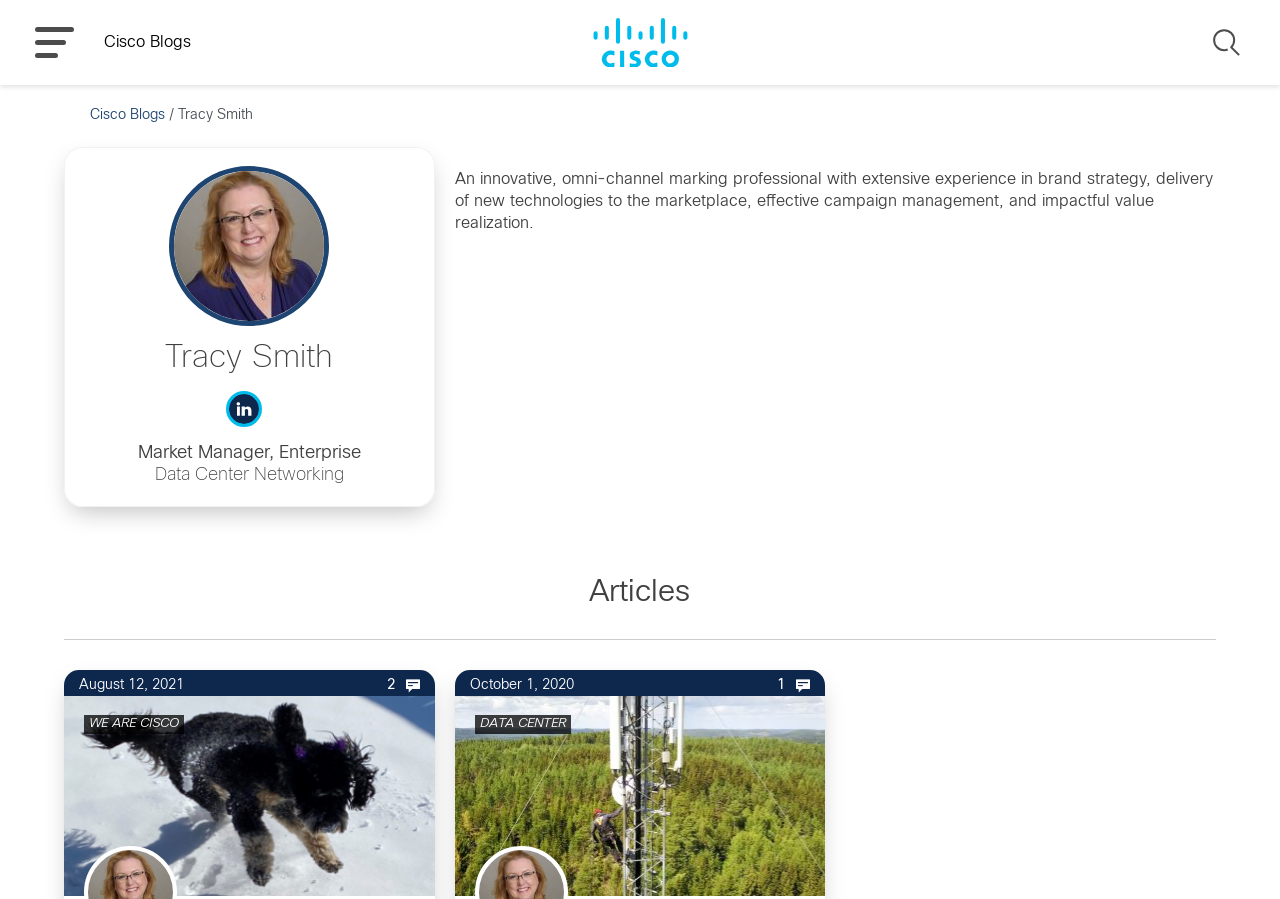What is Tracy Smith's profession?
Respond to the question with a well-detailed and thorough answer.

I inferred the answer from the static text that describes Tracy Smith as 'An innovative, omni-channel marketing professional...'. This text suggests that her profession is in marketing.